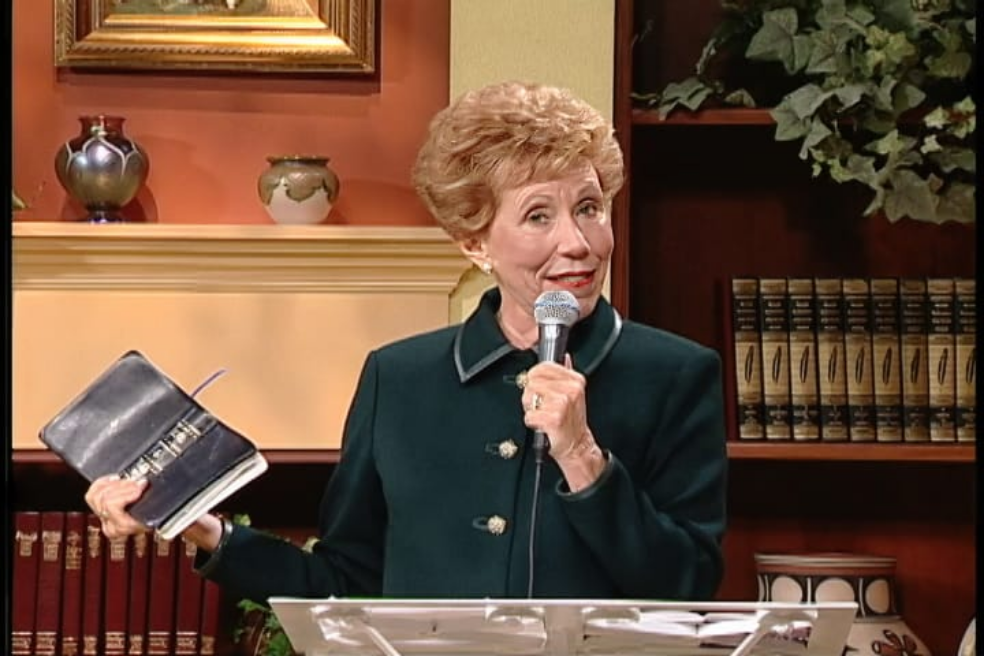Describe all the elements and aspects of the image comprehensively.

In this image, Dr. Marilyn Hickey is captured while addressing an audience with a confident and engaging demeanor. She holds a black binder in her left hand, potentially containing notes or materials for her presentation, while a microphone is positioned in her right hand, indicating her role as a speaker. Dr. Hickey wears a dark green jacket adorned with decorative buttons, presenting an air of professionalism. 

The backdrop features a well-stocked bookshelf, decorated with various books and potted plants, contributing to a warm and inviting atmosphere appropriate for her spiritual discussion. The setting conveys a sense of purpose, aligning with her message to "meditate on God’s Word to break family curses," a key theme likely explored in the accompanying content. The overall composition highlights her as an inspirational figure, dedicated to imparting spiritual guidance to her audience.